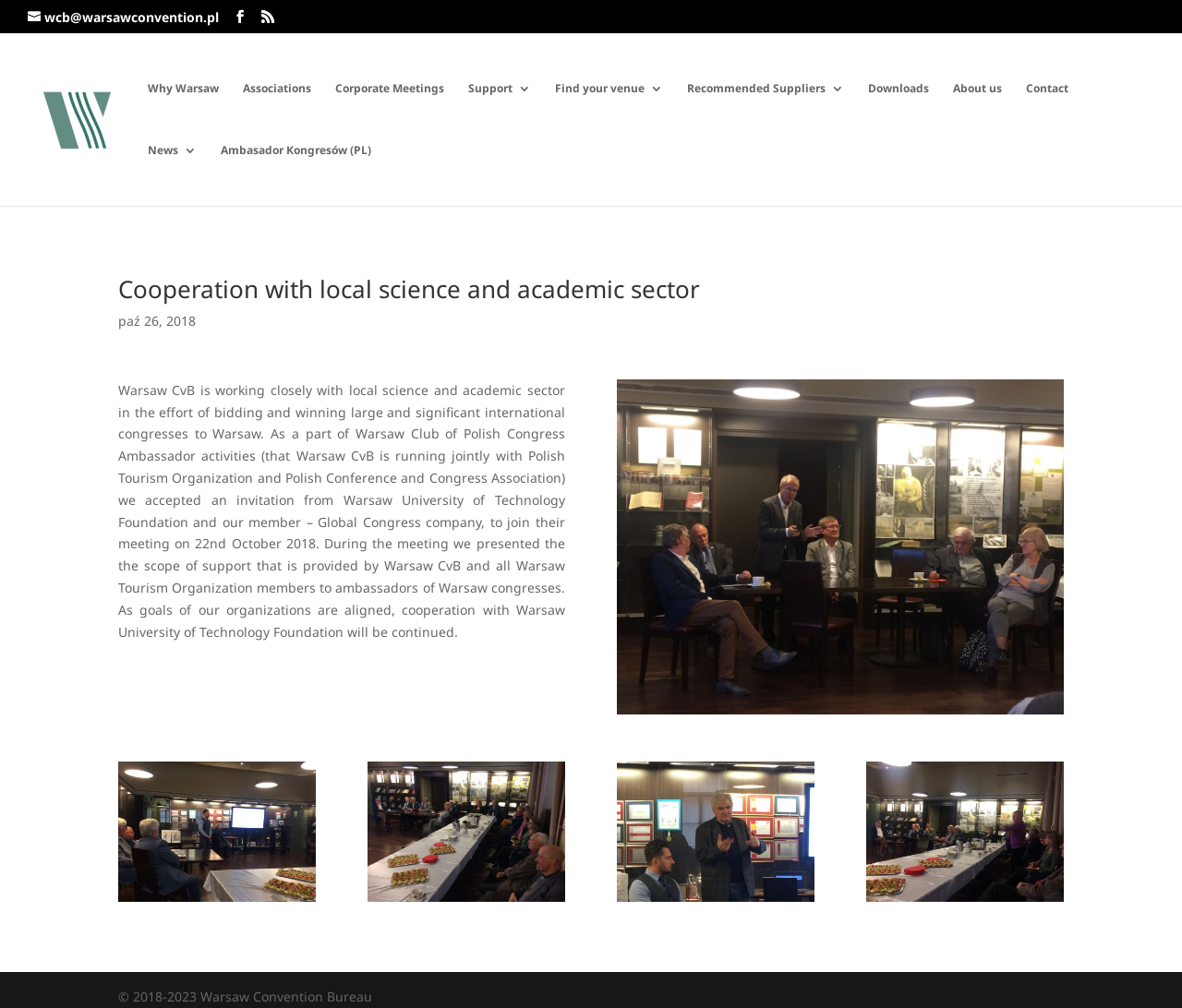Give a detailed account of the webpage.

The webpage is about the Warsaw Convention Bureau's cooperation with the local science and academic sector. At the top left, there is a link to the Warsaw Convention Bureau's email address and a few social media links. Next to them is the bureau's logo, an image with the text "Warsaw Convention Bureau". 

Below the logo, there are several links to different sections of the website, including "Why Warsaw", "Associations", "Corporate Meetings", and others. These links are arranged horizontally across the page.

The main content of the page is an article that describes the bureau's efforts to bid for and win international congresses. The article has a heading "Cooperation with local science and academic sector" and a date "paź 26, 2018". The text explains that the bureau is working closely with the local science and academic sector to bring international congresses to Warsaw. It also mentions a meeting with the Warsaw University of Technology Foundation and a company called Global Congress, where the bureau presented its support for congress ambassadors.

At the bottom of the page, there are several links to social media platforms, represented by icons. There is also a copyright notice at the very bottom of the page, stating "© 2018-2023 Warsaw Convention Bureau".